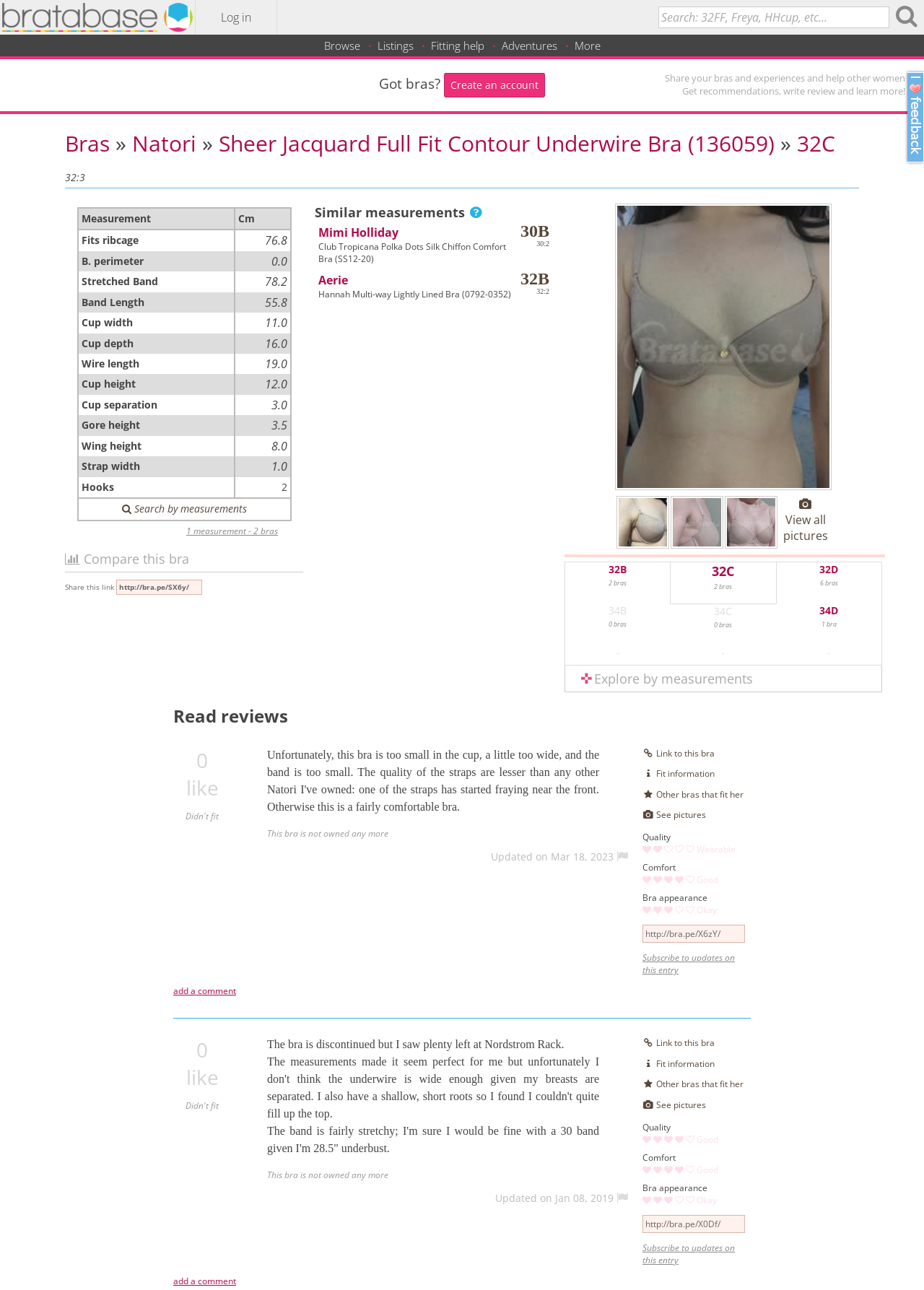Please determine the bounding box of the UI element that matches this description: Direction & way finding signs. The coordinates should be given as (top-left x, top-left y, bottom-right x, bottom-right y), with all values between 0 and 1.

None